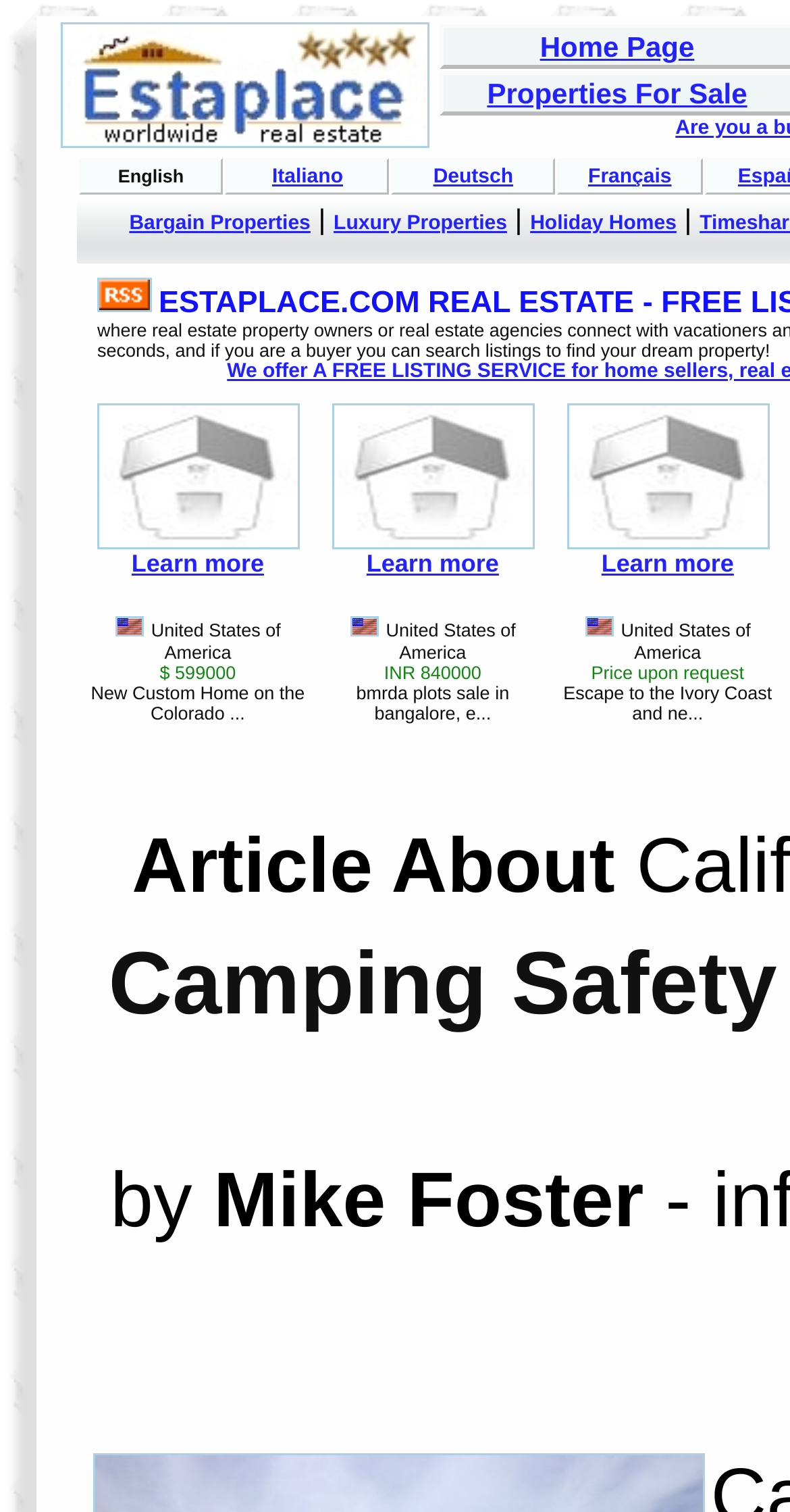What is the title or heading displayed on the webpage?

Camping Safety Tips: Part 1 – Food, Water, Ticks